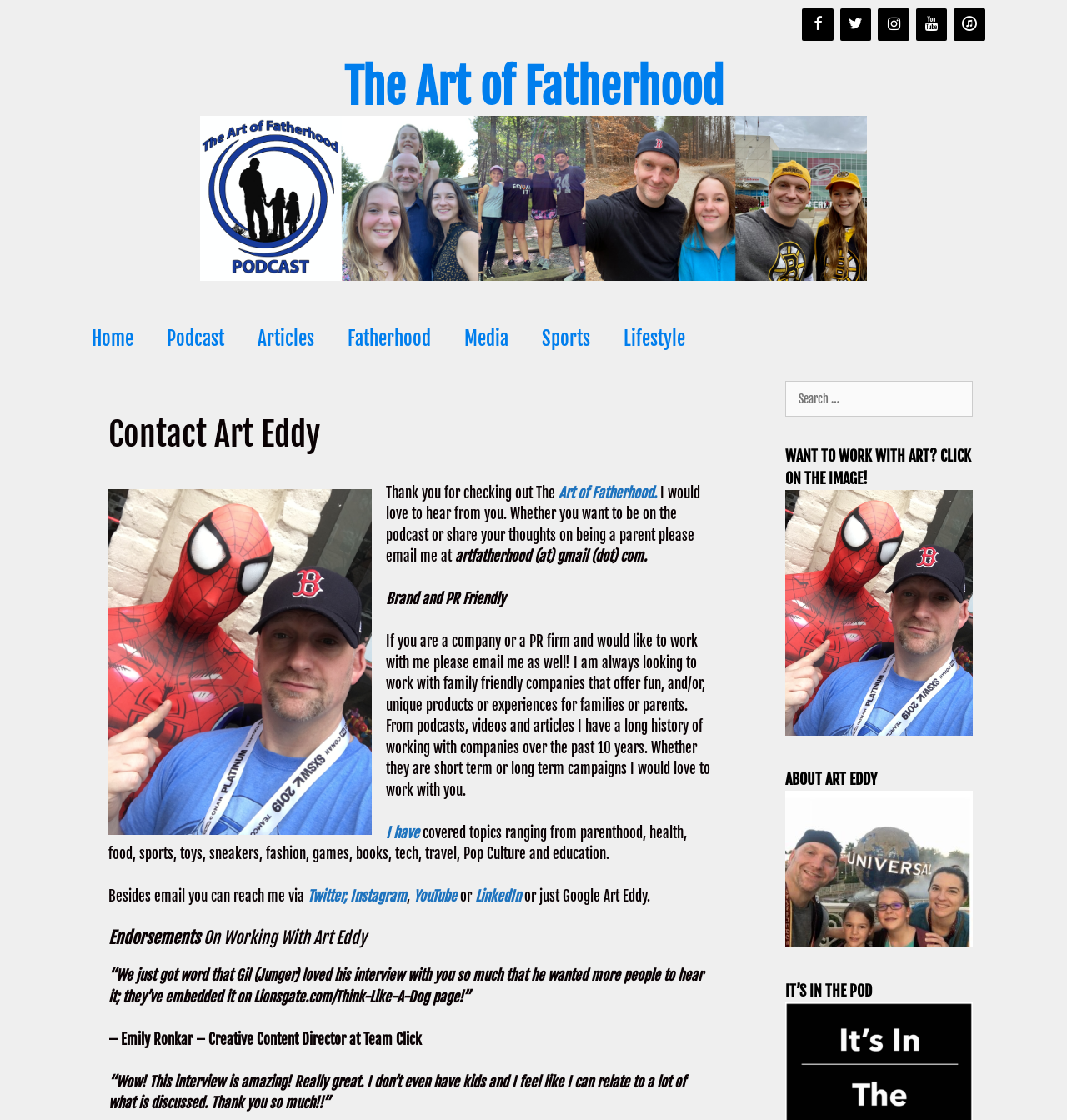Predict the bounding box coordinates of the UI element that matches this description: "aria-label="Twitter" title="Twitter"". The coordinates should be in the format [left, top, right, bottom] with each value between 0 and 1.

[0.787, 0.007, 0.817, 0.036]